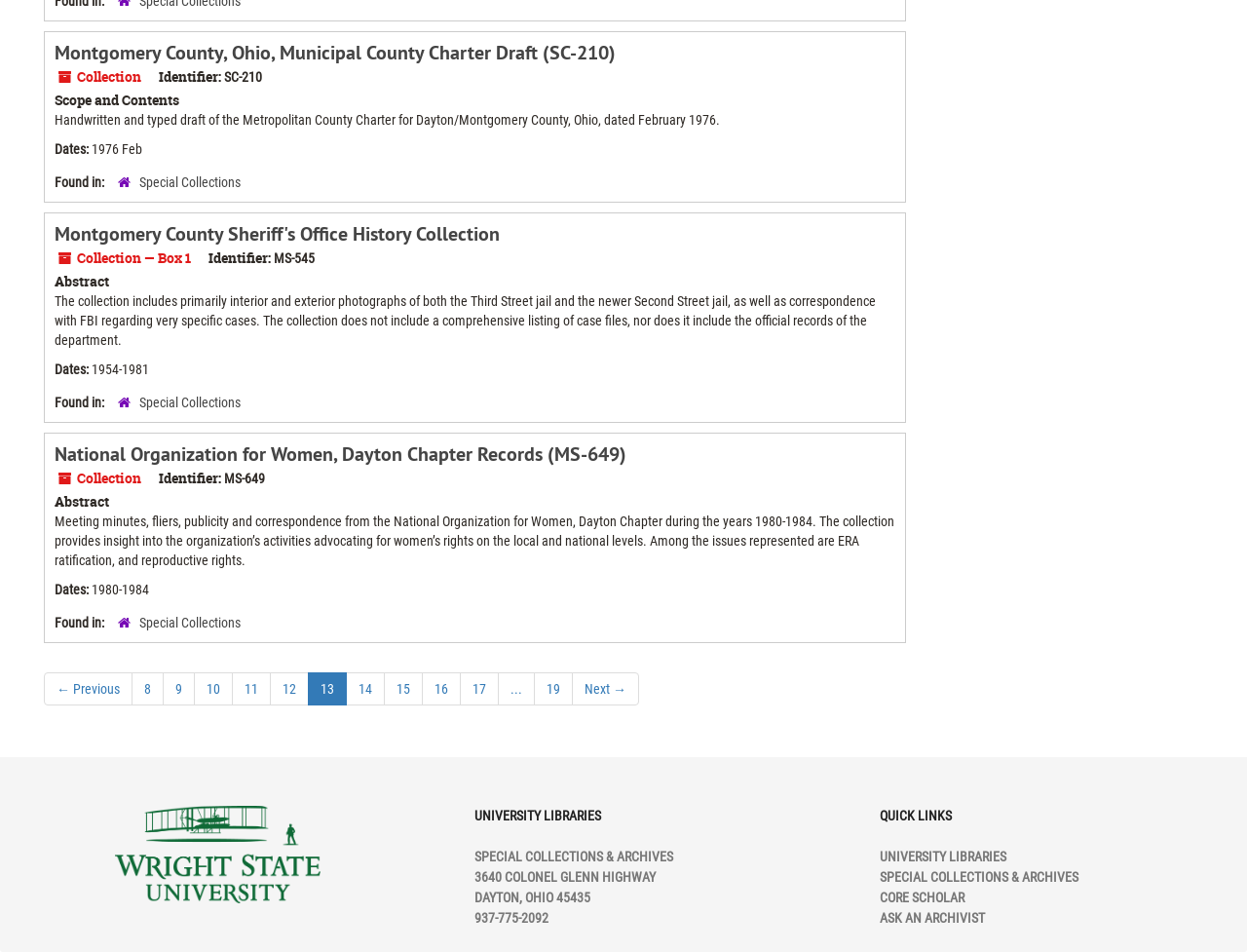Please locate the bounding box coordinates of the element that needs to be clicked to achieve the following instruction: "View Montgomery County, Ohio, Municipal County Charter Draft". The coordinates should be four float numbers between 0 and 1, i.e., [left, top, right, bottom].

[0.044, 0.042, 0.494, 0.068]